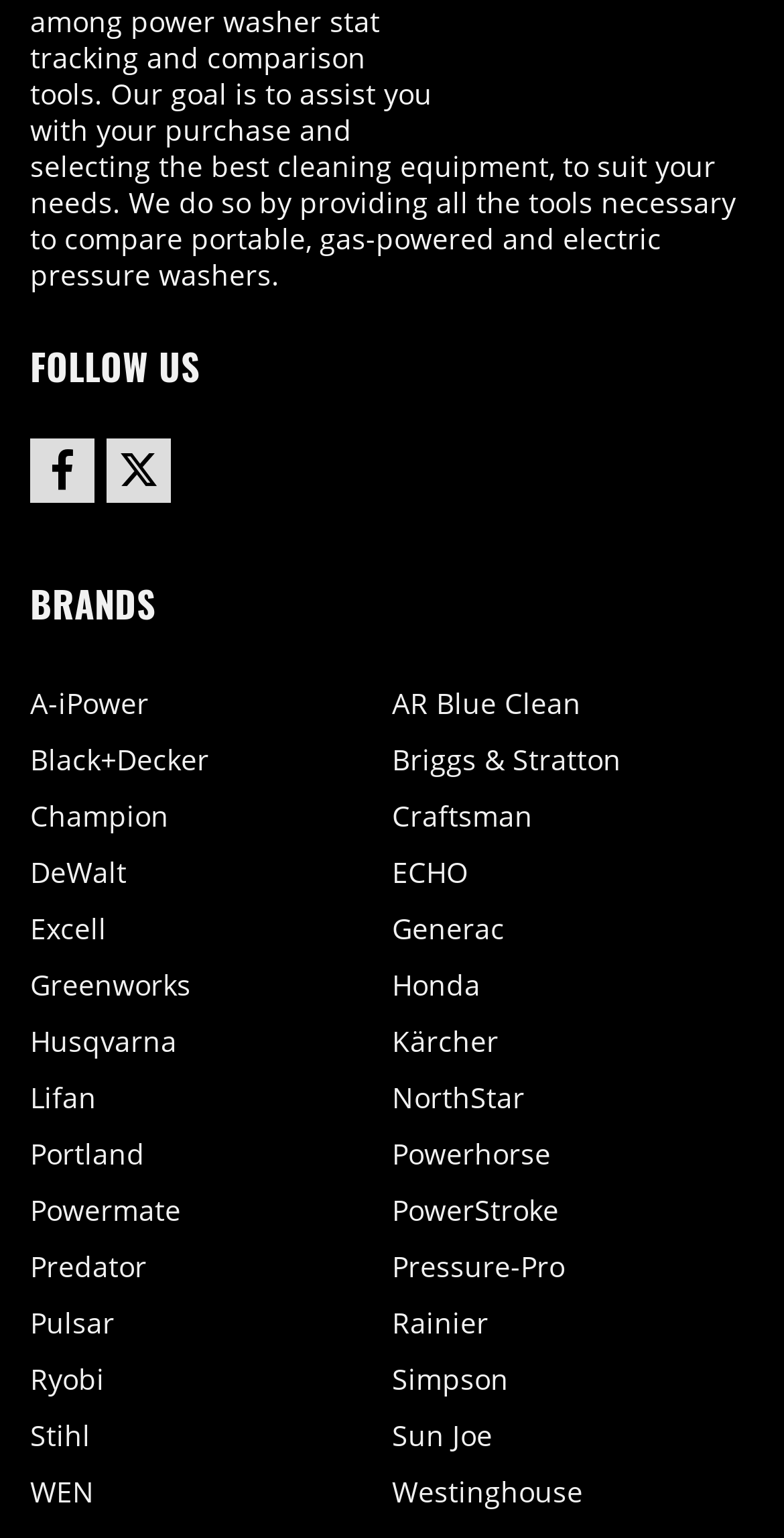Find the bounding box coordinates for the HTML element specified by: "Sun Joe".

[0.5, 0.92, 0.628, 0.945]